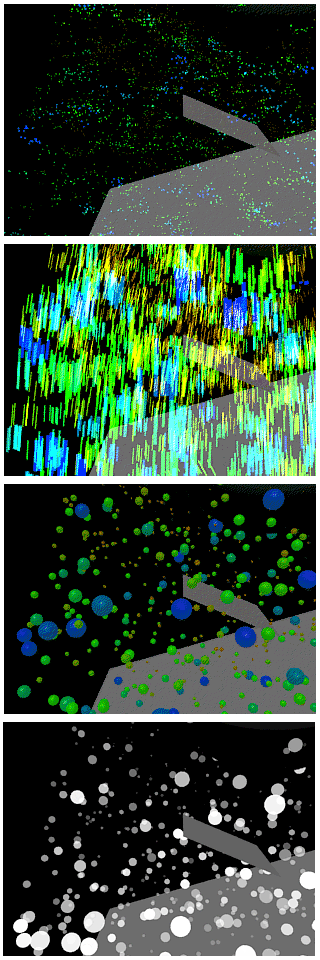Describe the image with as much detail as possible.

The image showcases a sequence of visual representations of particle effects rendered using MTOR in Maya, demonstrating the different styles and attributes of particles. 

1. **Top Section**: A vibrant cluster of particles scattered across the screen, predominantly in shades of green and blue, against a dark background, suggesting depth and movement.
   
2. **Second Section**: A dynamic array of elongated streaks, highlighted with bright colors such as yellow and turquoise, creating a feeling of motion and energy as particles seem to flow through space.

3. **Third Section**: A dense composition of spherical particles, prominently featuring blues and greens, scattered around a central element, illustrating the variation in size and density, contributing to a rich visual texture.

4. **Bottom Section**: A contrasting view with a monochromatic palette, focusing on white and gray particles, which creates a stark and dramatic effect, emphasizing the shapes over color.

This image effectively illustrates the versatility of MTOR for particle rendering, showcasing how different attributes like size, color, and motion can vastly change the visual output of particle systems.